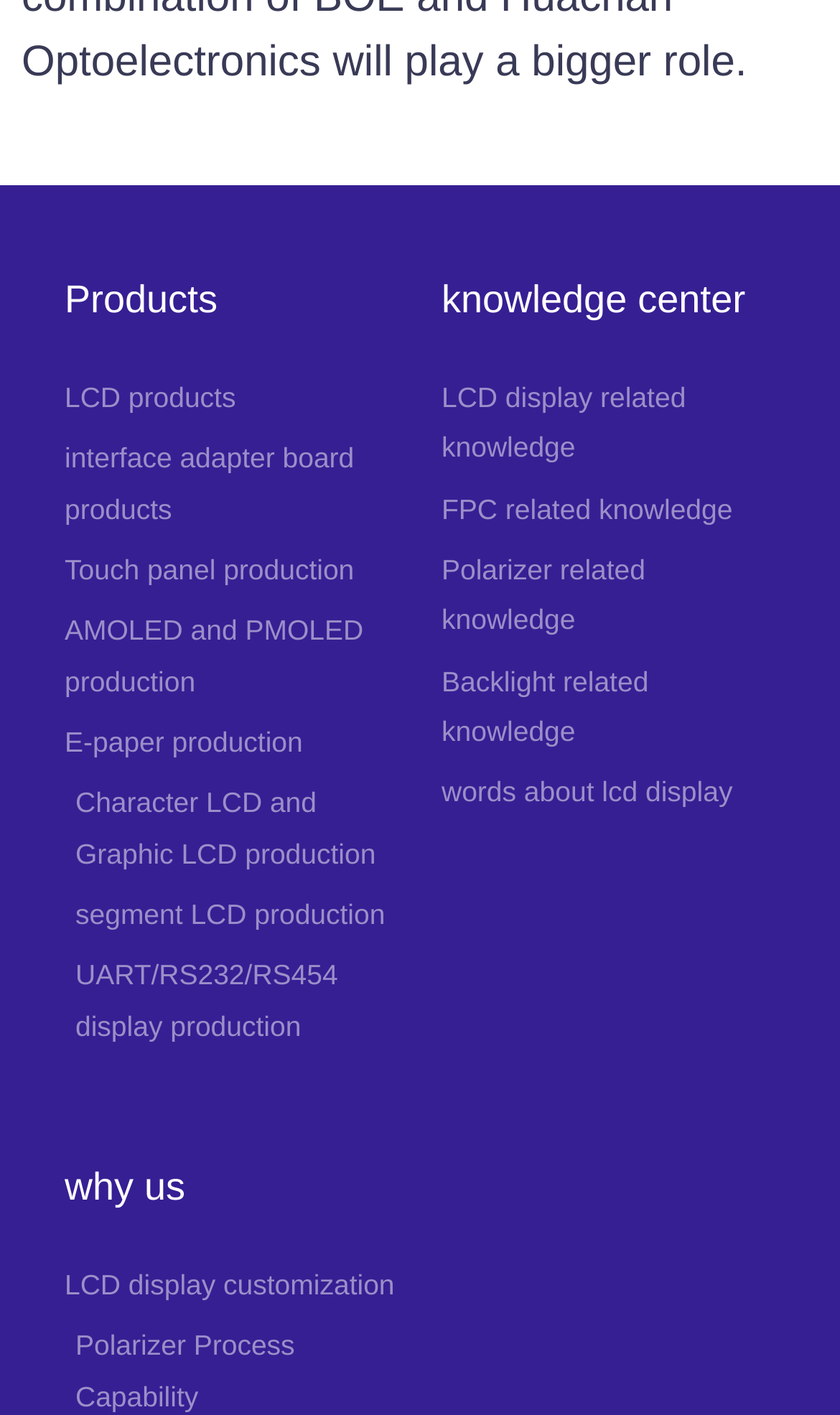Please give a one-word or short phrase response to the following question: 
What is the first product category listed?

LCD products